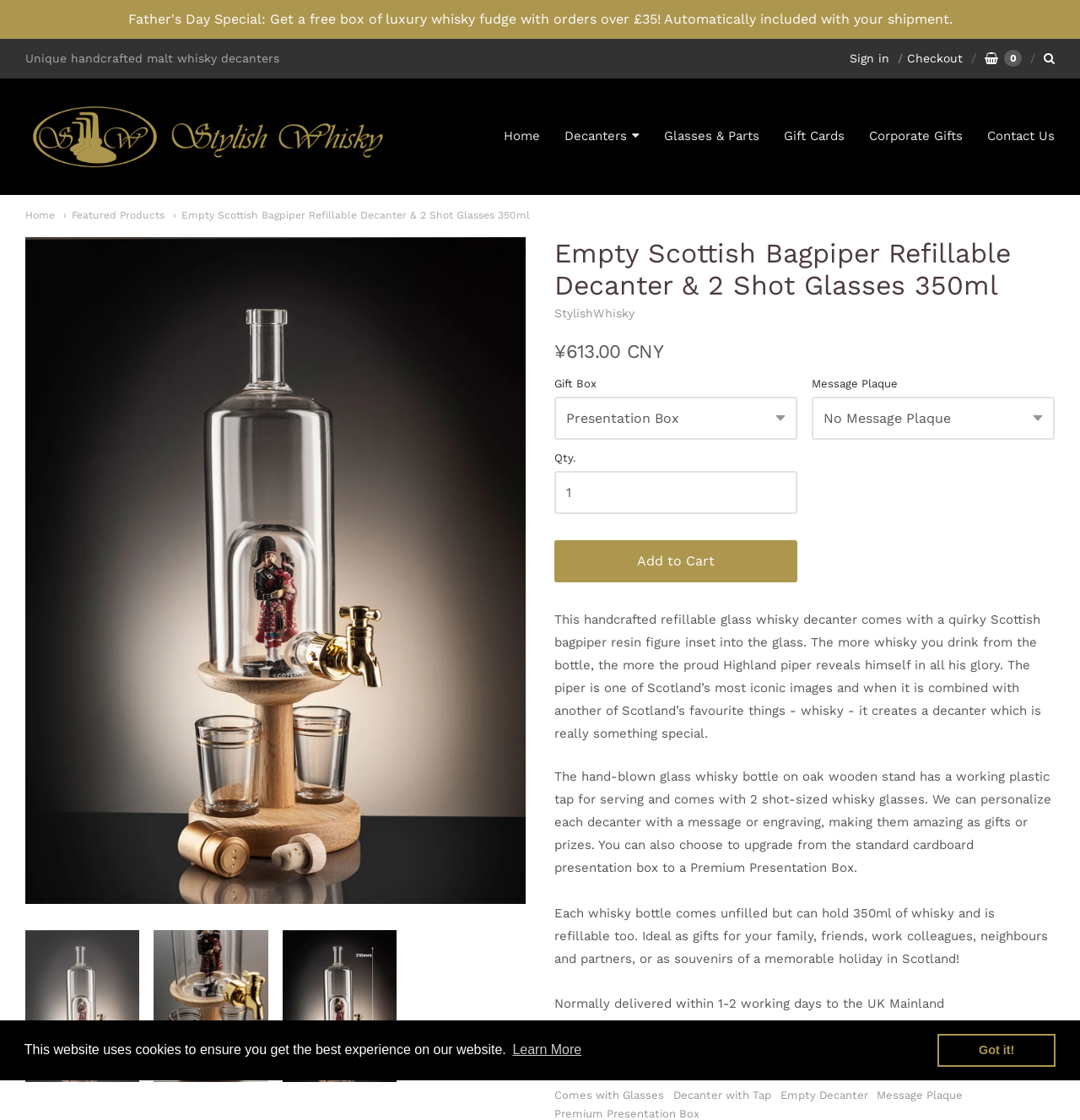Determine the bounding box coordinates of the clickable element to achieve the following action: 'Go to checkout'. Provide the coordinates as four float values between 0 and 1, formatted as [left, top, right, bottom].

[0.828, 0.046, 0.892, 0.058]